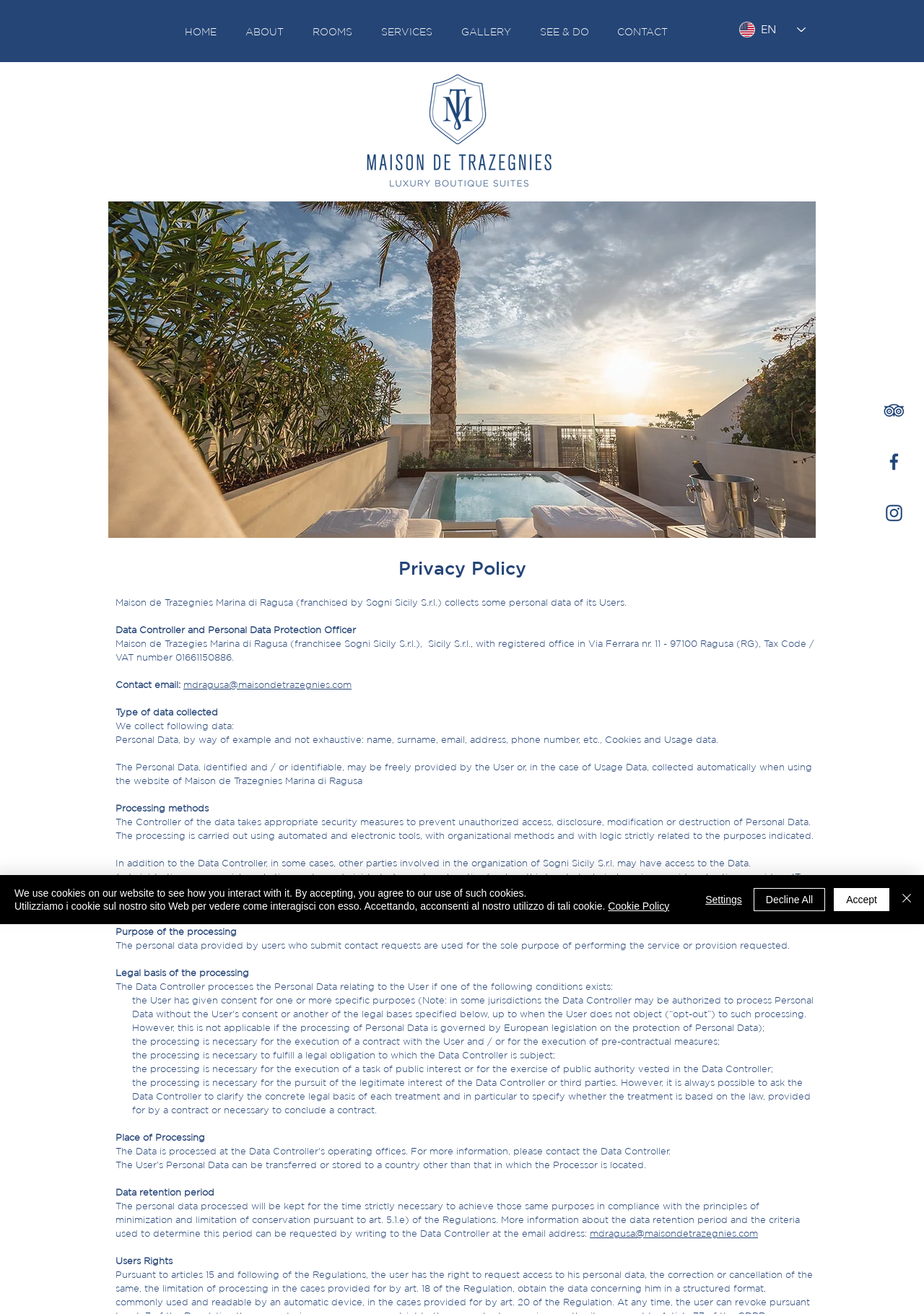Please find the bounding box coordinates for the clickable element needed to perform this instruction: "Click the HOME link".

[0.184, 0.013, 0.25, 0.036]